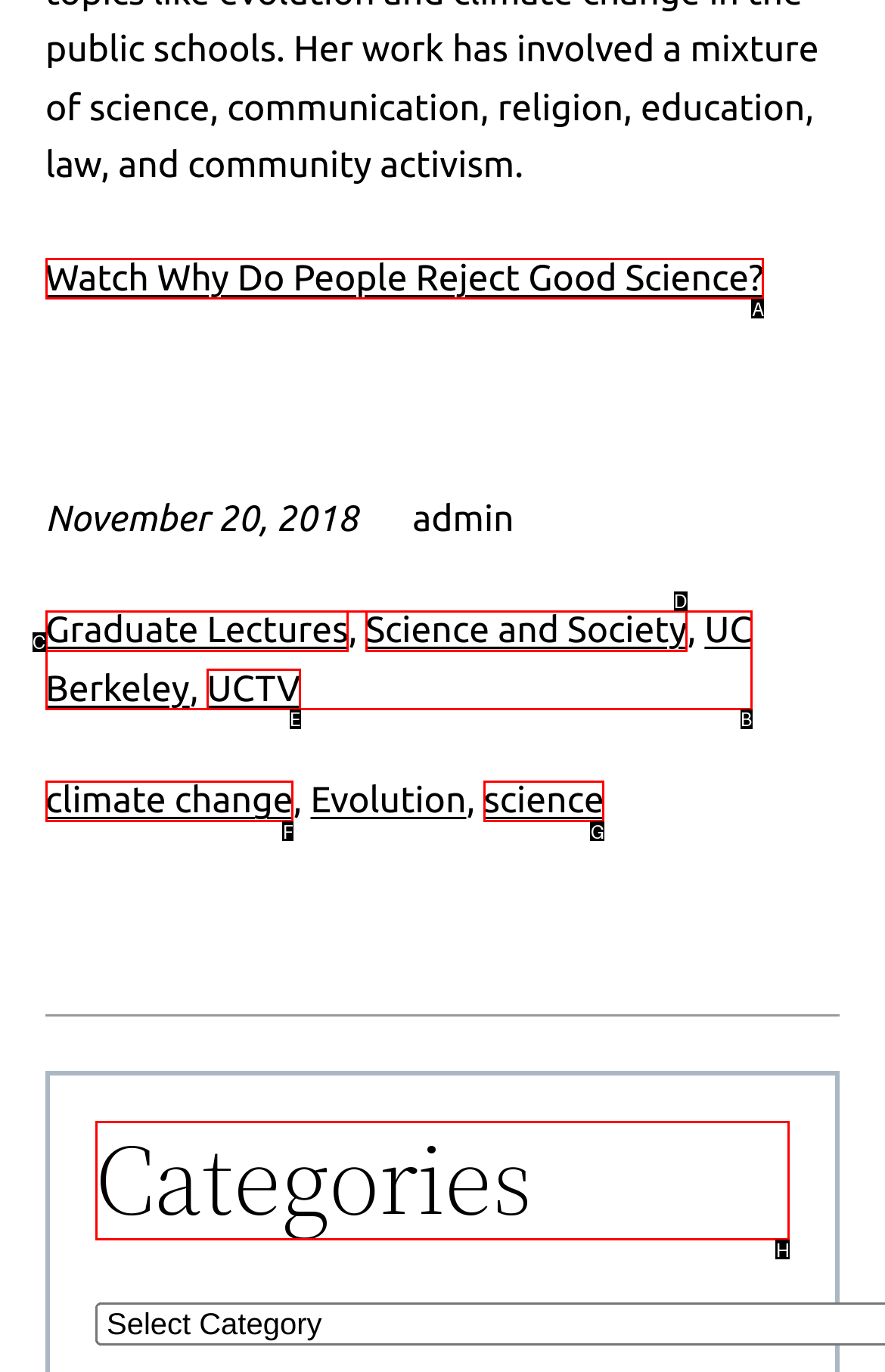Tell me which one HTML element I should click to complete the following task: View cart
Answer with the option's letter from the given choices directly.

None